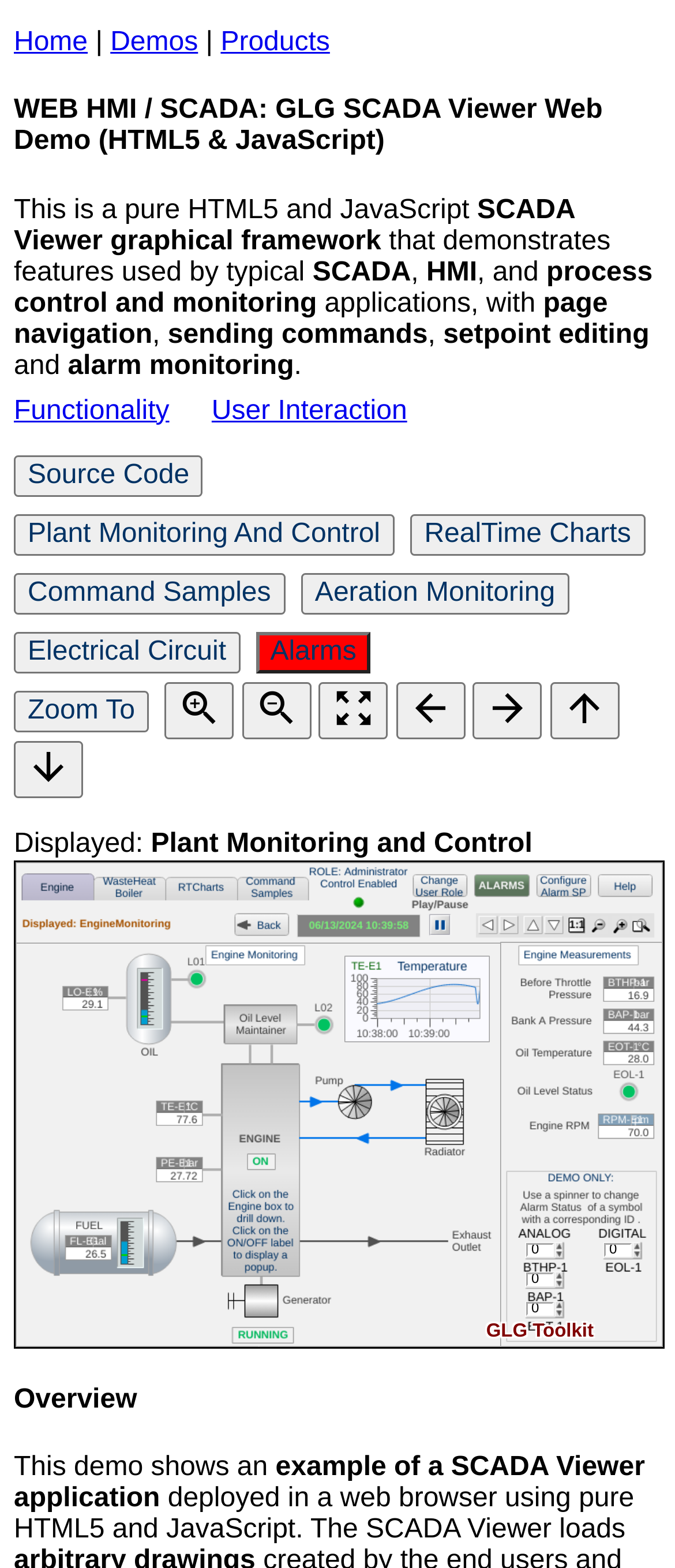Locate the coordinates of the bounding box for the clickable region that fulfills this instruction: "Click the Plant Monitoring And Control button".

[0.021, 0.327, 0.584, 0.354]